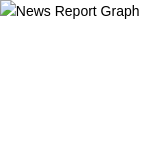What percentage of home ownership is forecasted by 2025?
Using the image as a reference, deliver a detailed and thorough answer to the question.

The graph illustrates that the report predicts a decline in home ownership from 68% to roughly 60% by 2025, indicating a significant shift in the housing market.